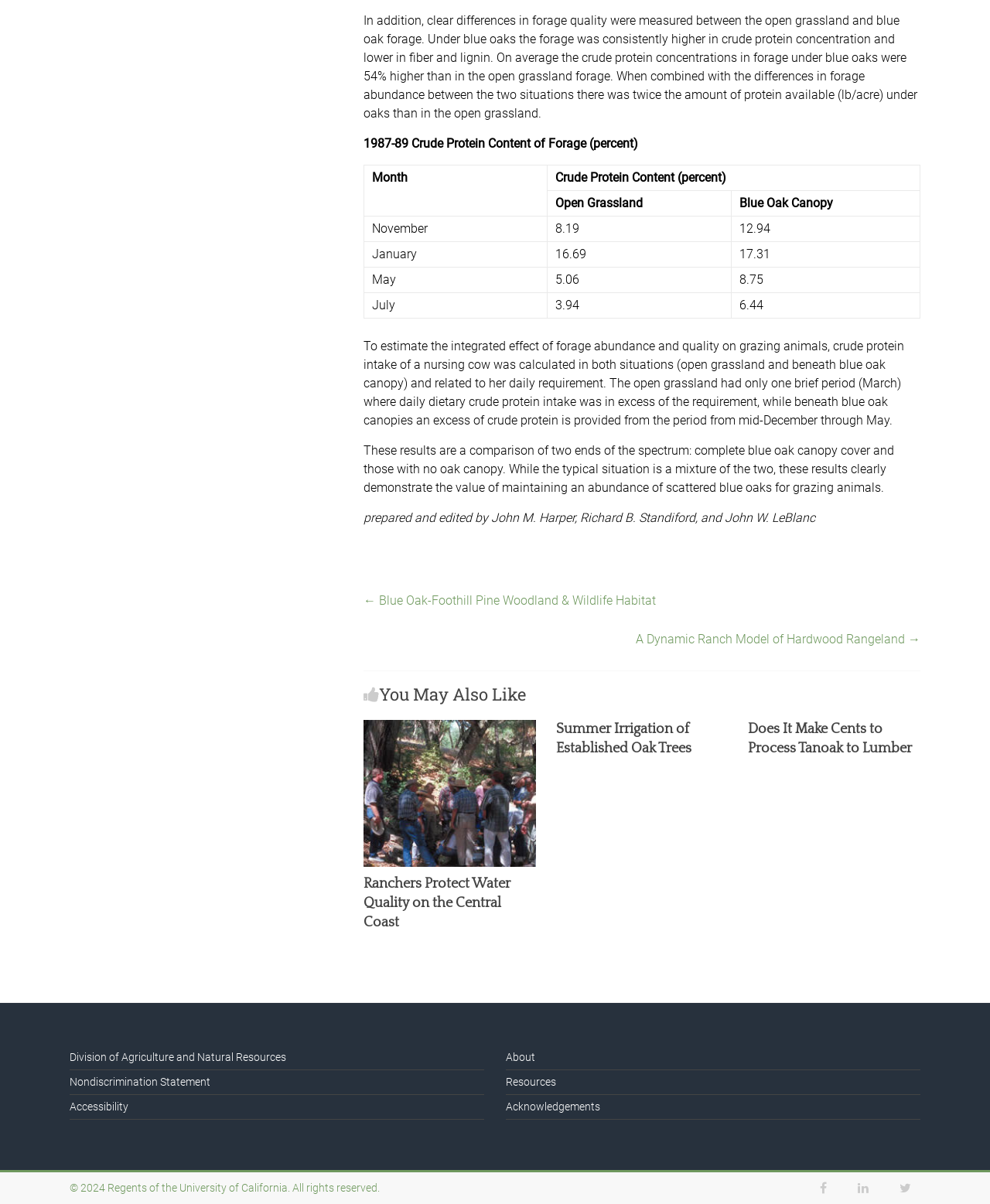What is the topic of the webpage?
Kindly answer the question with as much detail as you can.

Based on the content of the webpage, it appears to be discussing the quality and abundance of forage under blue oak canopies compared to open grassland, and its impact on grazing animals.